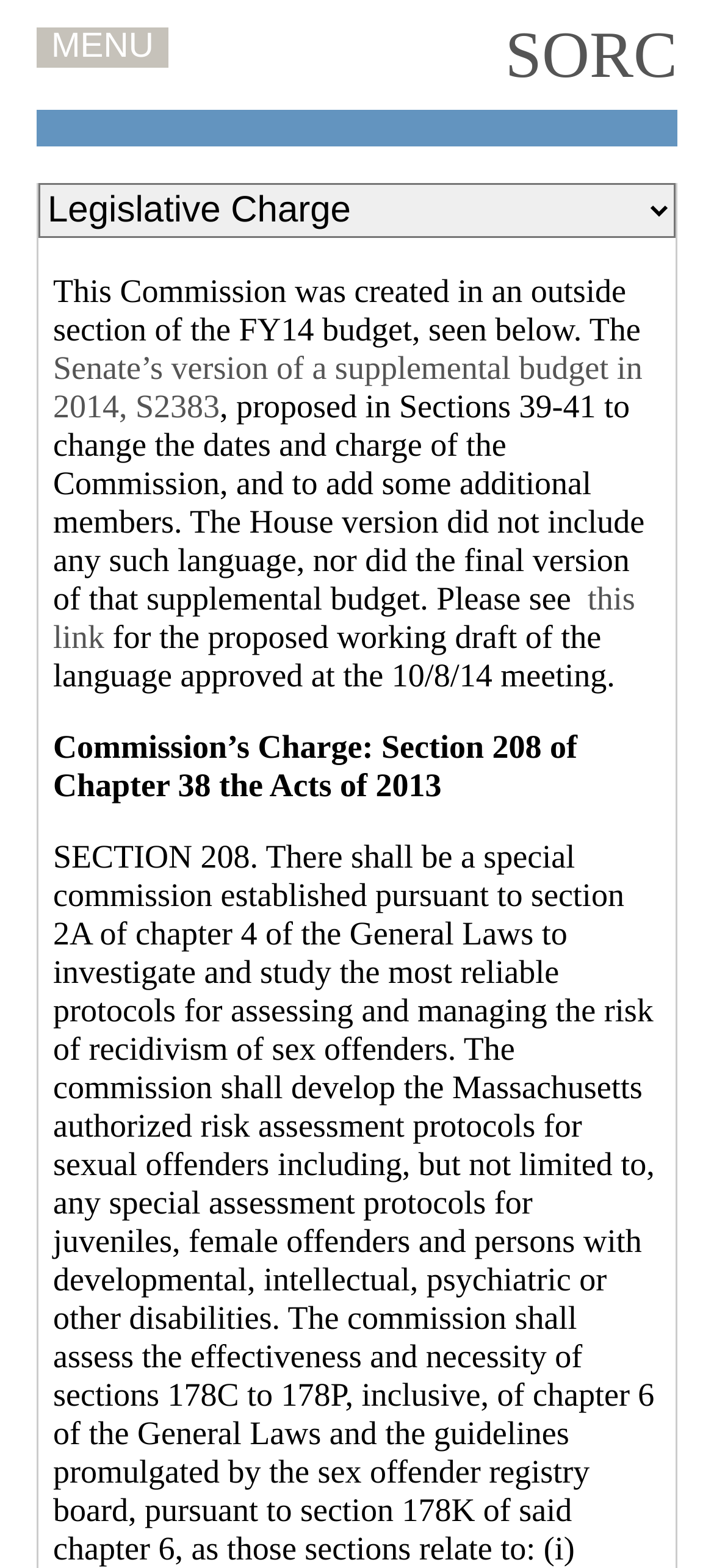Please answer the following question using a single word or phrase: 
What is the purpose of the commission?

Not specified